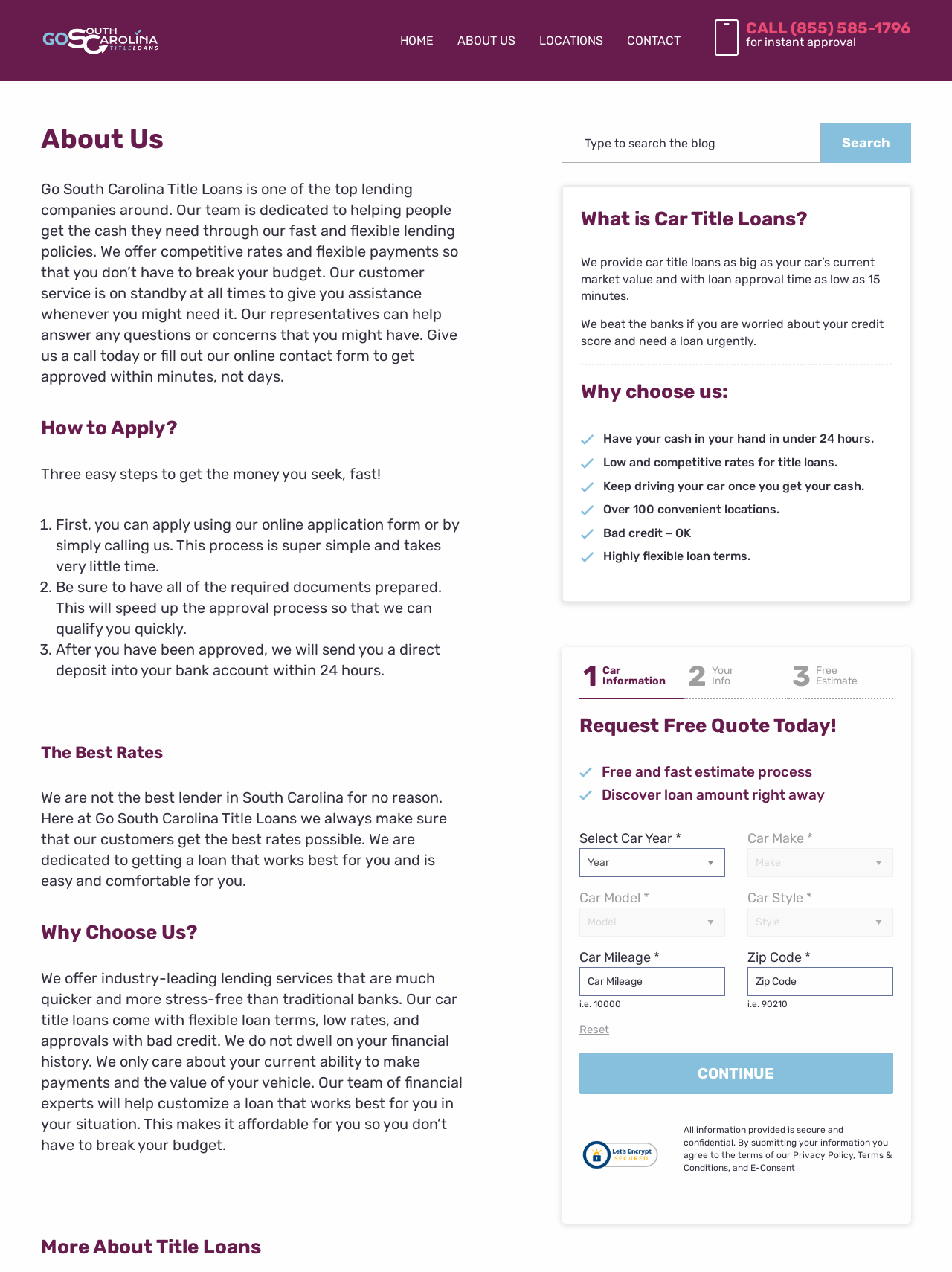How many locations are available?
Examine the webpage screenshot and provide an in-depth answer to the question.

The number of locations can be found in the section 'Why choose us:' where it says 'Over 100 convenient locations.'